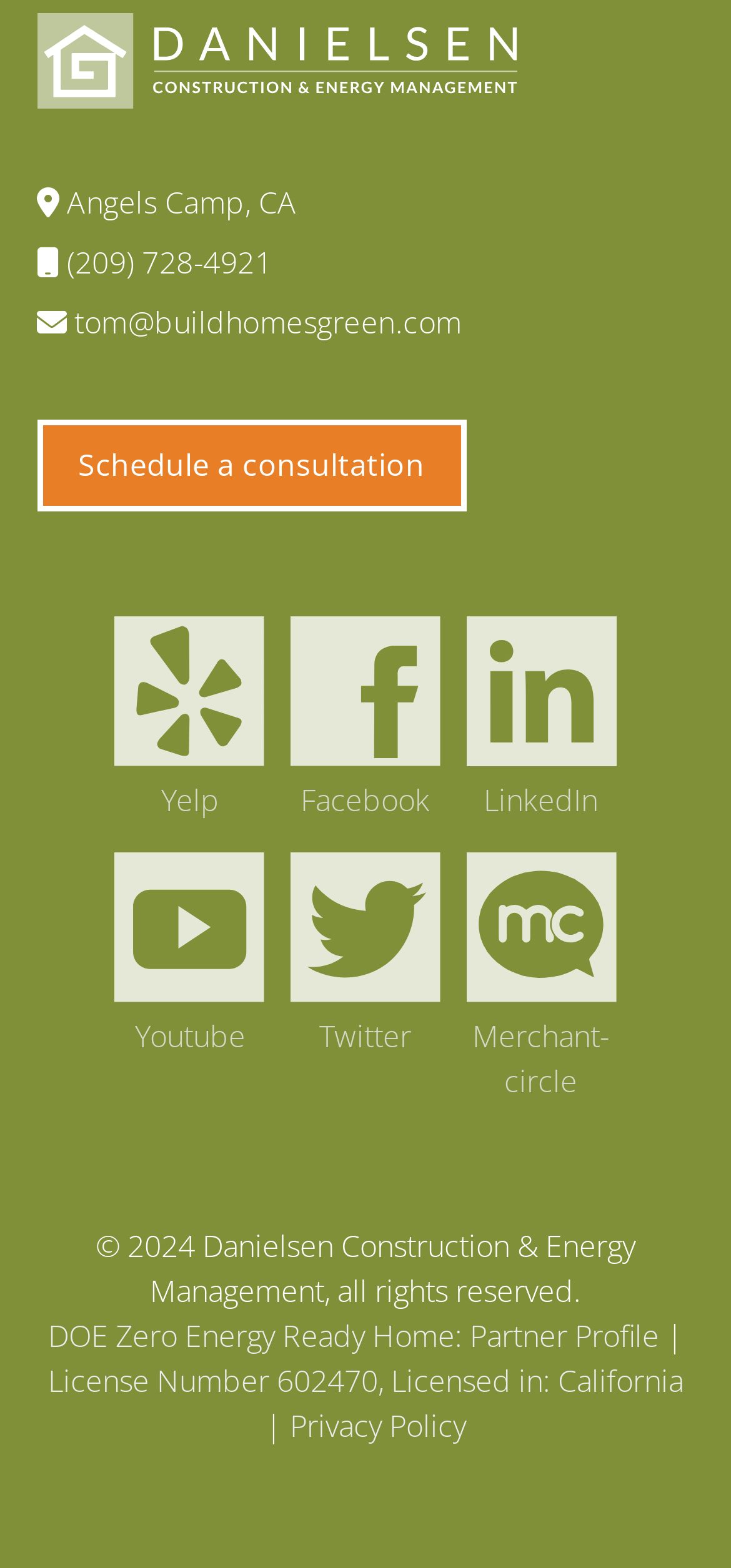How many social media links are there?
Refer to the image and offer an in-depth and detailed answer to the question.

There are five social media links: Yelp, Facebook, LinkedIn, Youtube, and Twitter, each with an image and a link element.